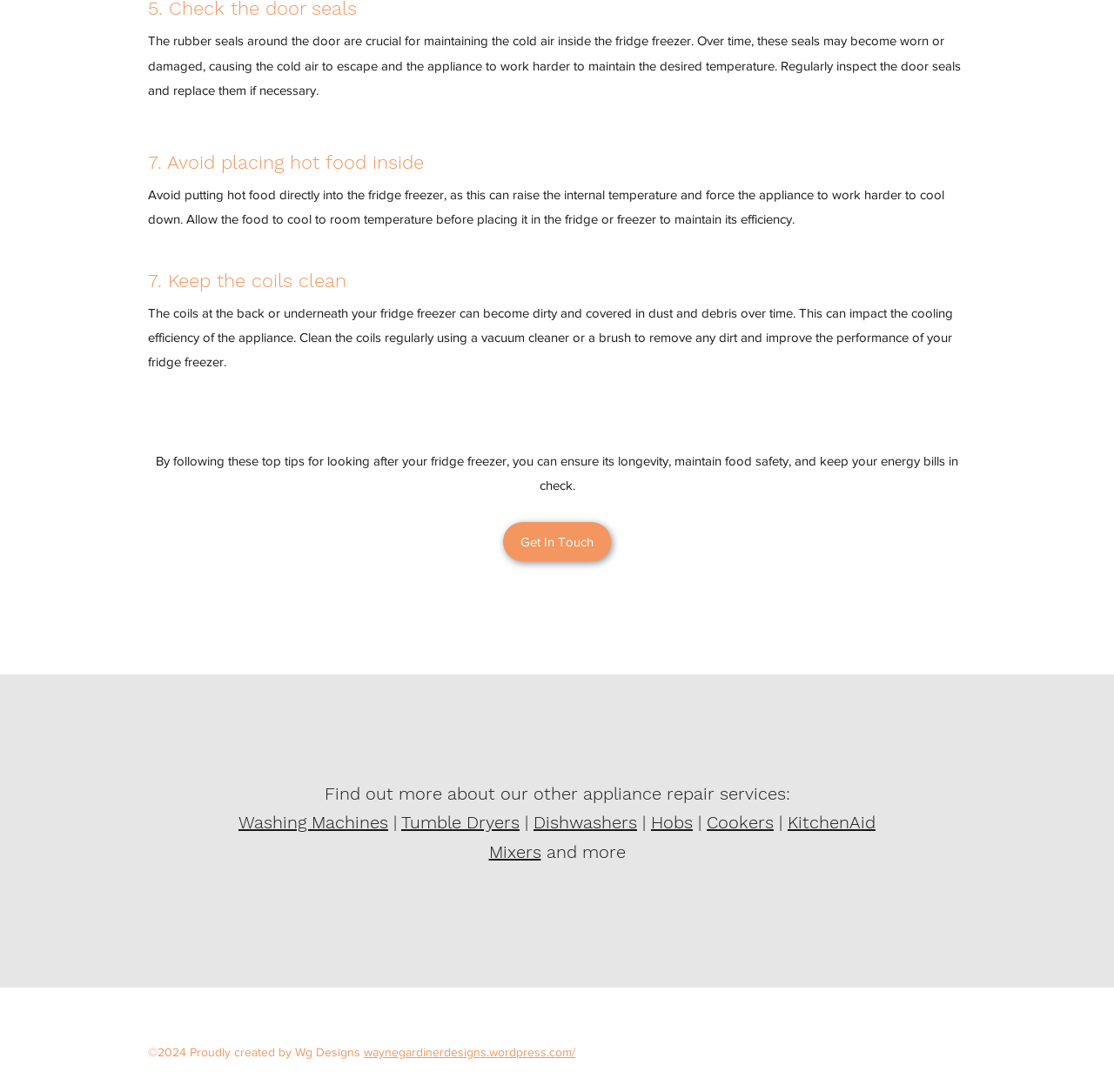What is the purpose of the rubber seals around the door?
Answer the question with just one word or phrase using the image.

Maintaining cold air